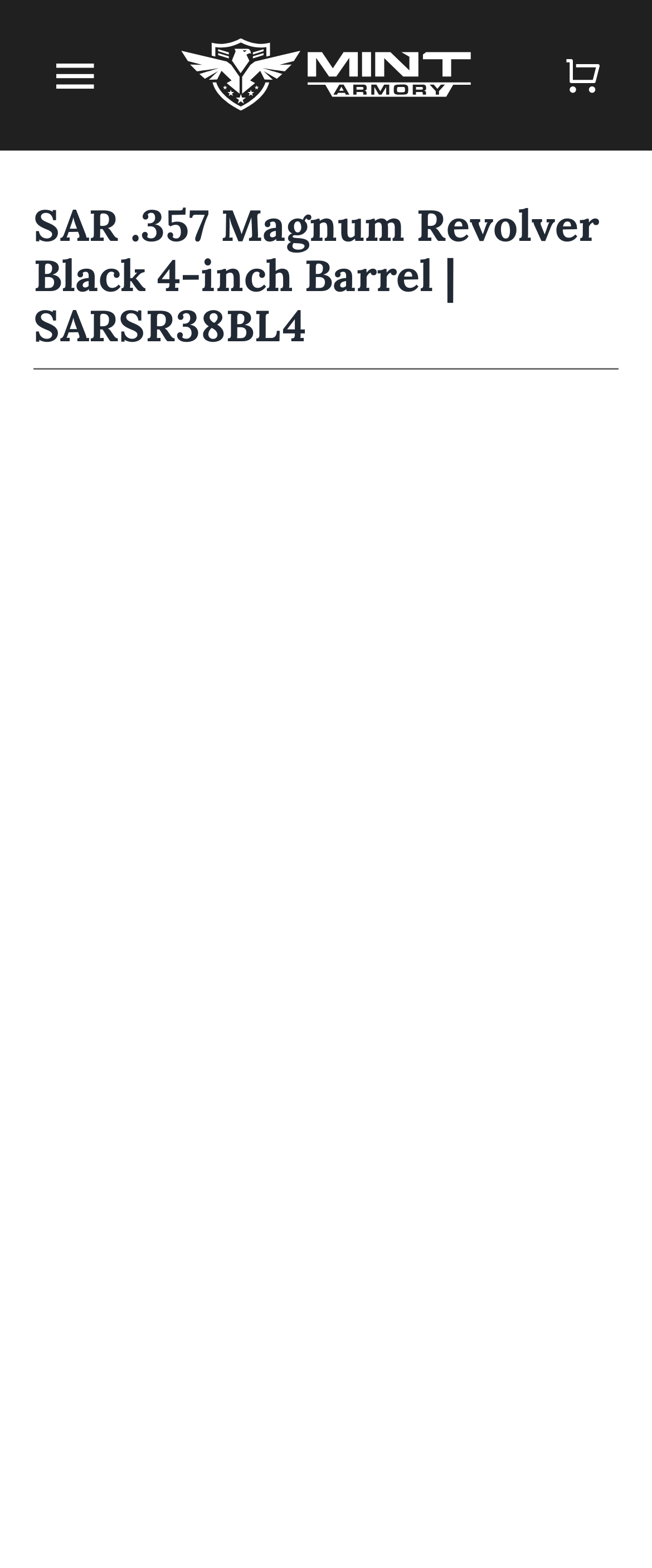Respond with a single word or phrase:
How many navigation menus are there?

2